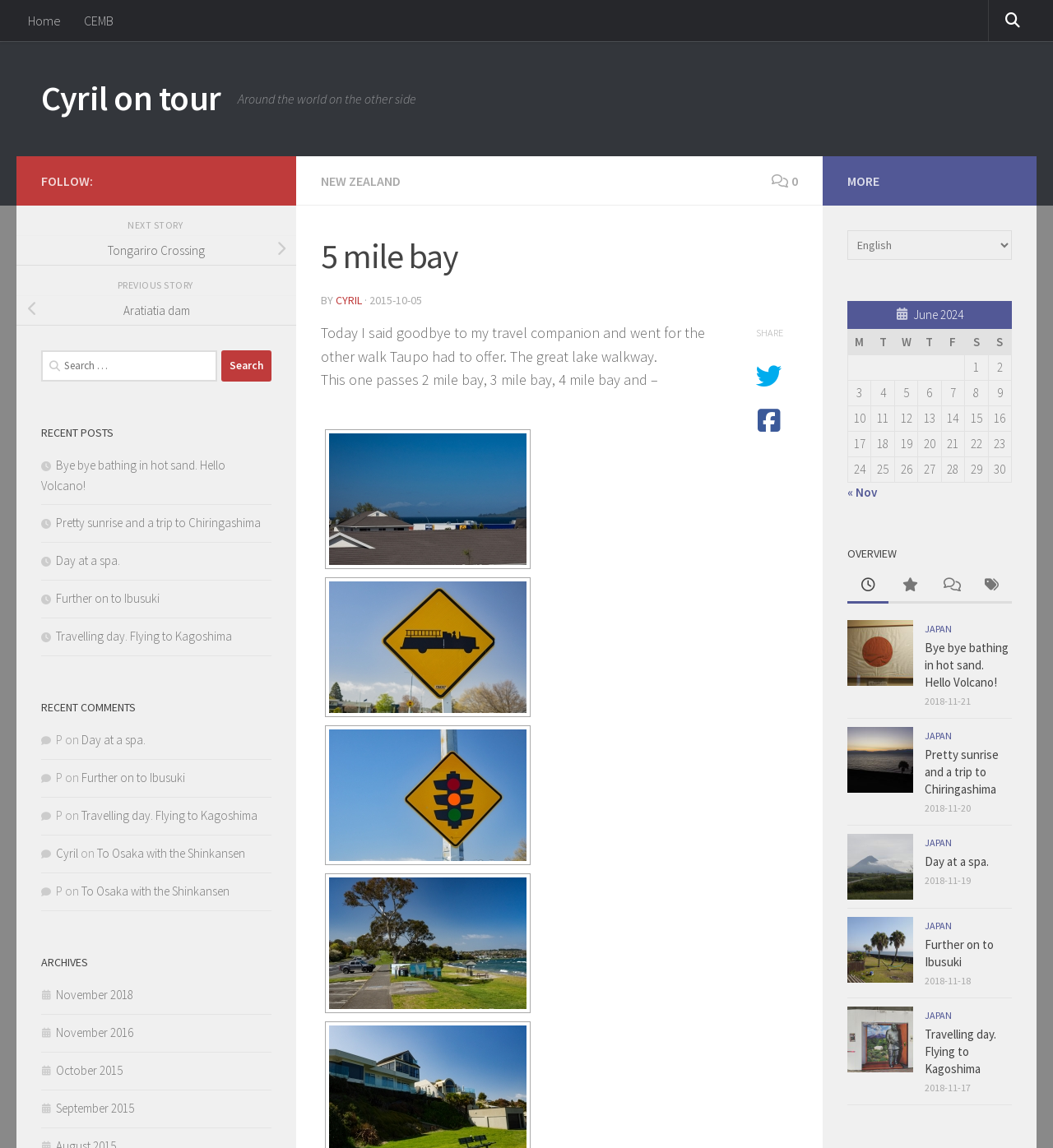Please provide a short answer using a single word or phrase for the question:
What is the name of the walkway described in the post?

The great lake walkway